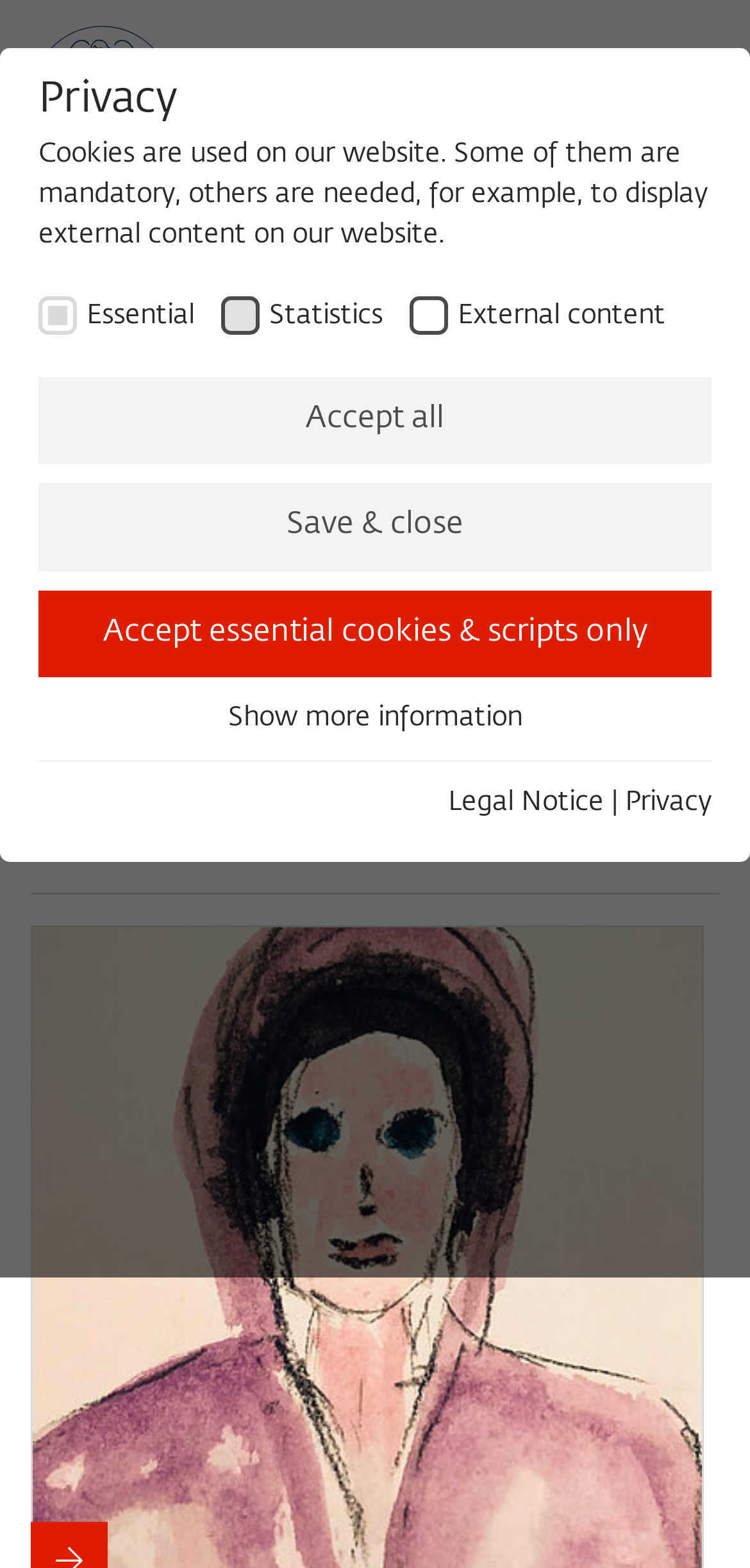Construct a comprehensive caption that outlines the webpage's structure and content.

The webpage is titled "Wissenschaftskolleg zu Berlin: Interviews" and features a prominent link to the Wissenschaftskolleg zu Berlin website at the top left corner. Below this, there is a menu link labeled "MENU" and a search bar with a search button. 

The main content of the page is divided into sections. The first section has a heading "Interviews" and provides an introduction to the interviews, explaining that they feature Fellows of the Wissenschaftskolleg sharing their perspectives on the future and how they address future-related transformations of work and society. 

Below this introduction, there is a paragraph explaining that long versions of the interviews are published in academic journals and that references to them can be found at the beginning of each interview from the moment of publication.

A modal dialog box is displayed, titled "Privacy", which provides information about the use of cookies on the website. The dialog box explains that some cookies are mandatory, while others are needed to display external content. There are three checkboxes for essential, statistics, and external content cookies, with the essential cookies checkbox being disabled and checked by default. 

The dialog box also provides detailed information about each type of cookie, including their purpose, provider, and lifetime. There are buttons to accept all cookies, save and close, or accept essential cookies and scripts only.

At the bottom of the page, there are links to "Show cookie information" for statistics and external content cookies, as well as links to "Legal Notice" and "Privacy".